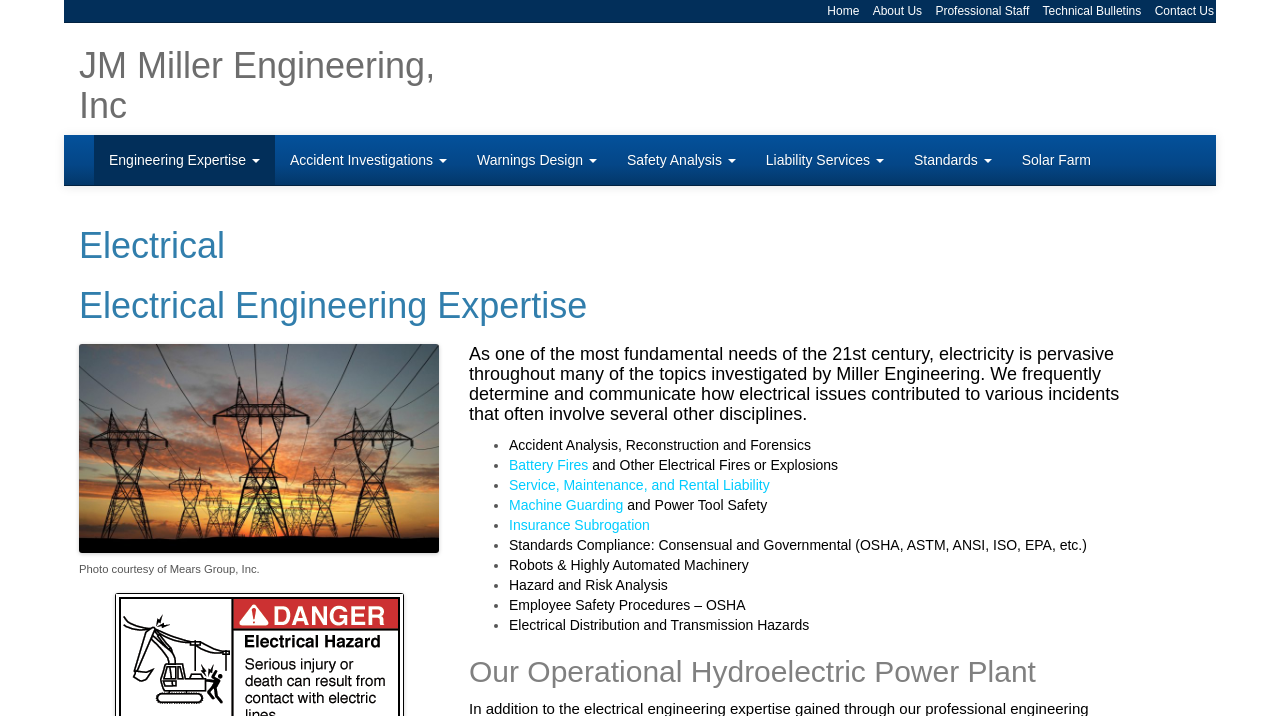Find the bounding box coordinates corresponding to the UI element with the description: "History in the Making HSTY3901". The coordinates should be formatted as [left, top, right, bottom], with values as floats between 0 and 1.

None